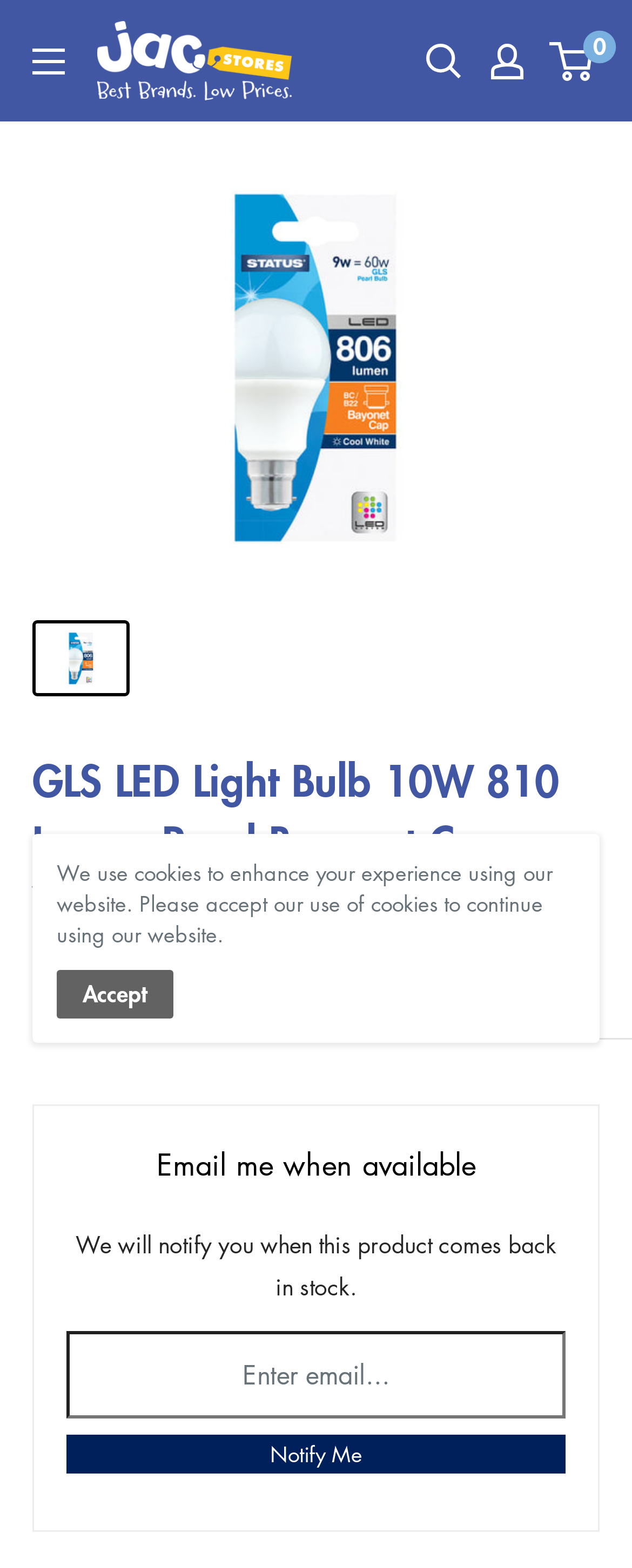How many images are on the webpage?
Answer the question with a single word or phrase derived from the image.

3